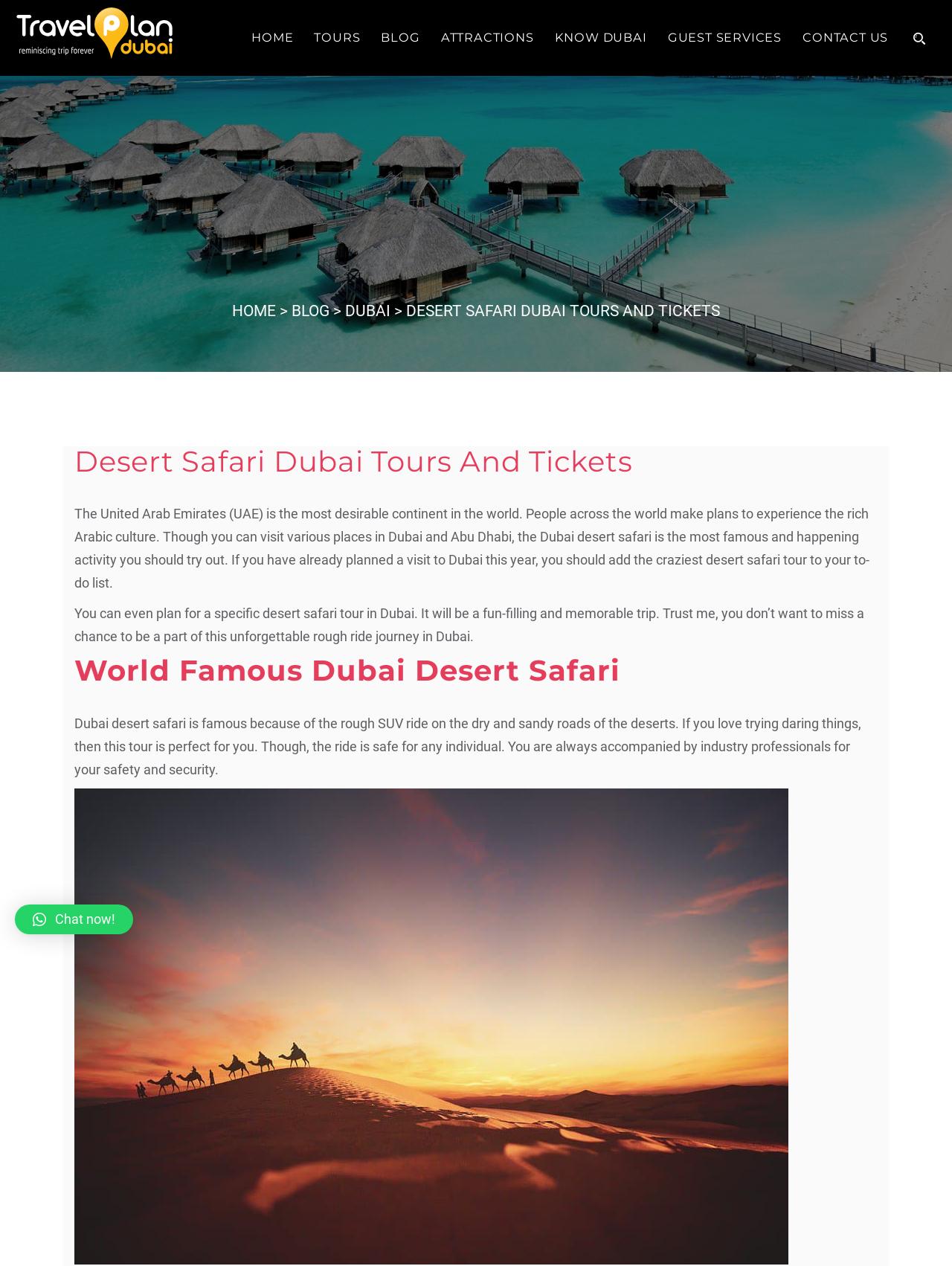Using the given element description, provide the bounding box coordinates (top-left x, top-left y, bottom-right x, bottom-right y) for the corresponding UI element in the screenshot: Guest Services

[0.701, 0.024, 0.821, 0.06]